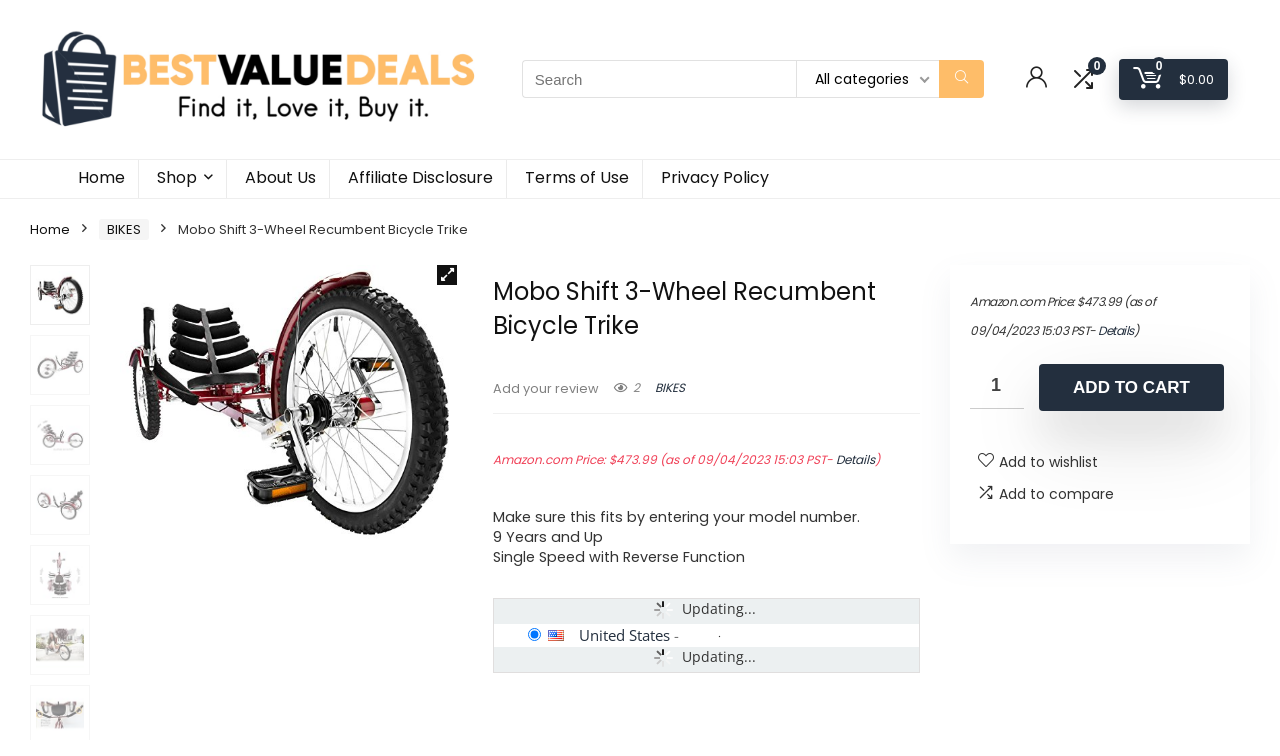Determine the main text heading of the webpage and provide its content.

Mobo Shift 3-Wheel Recumbent Bicycle Trike